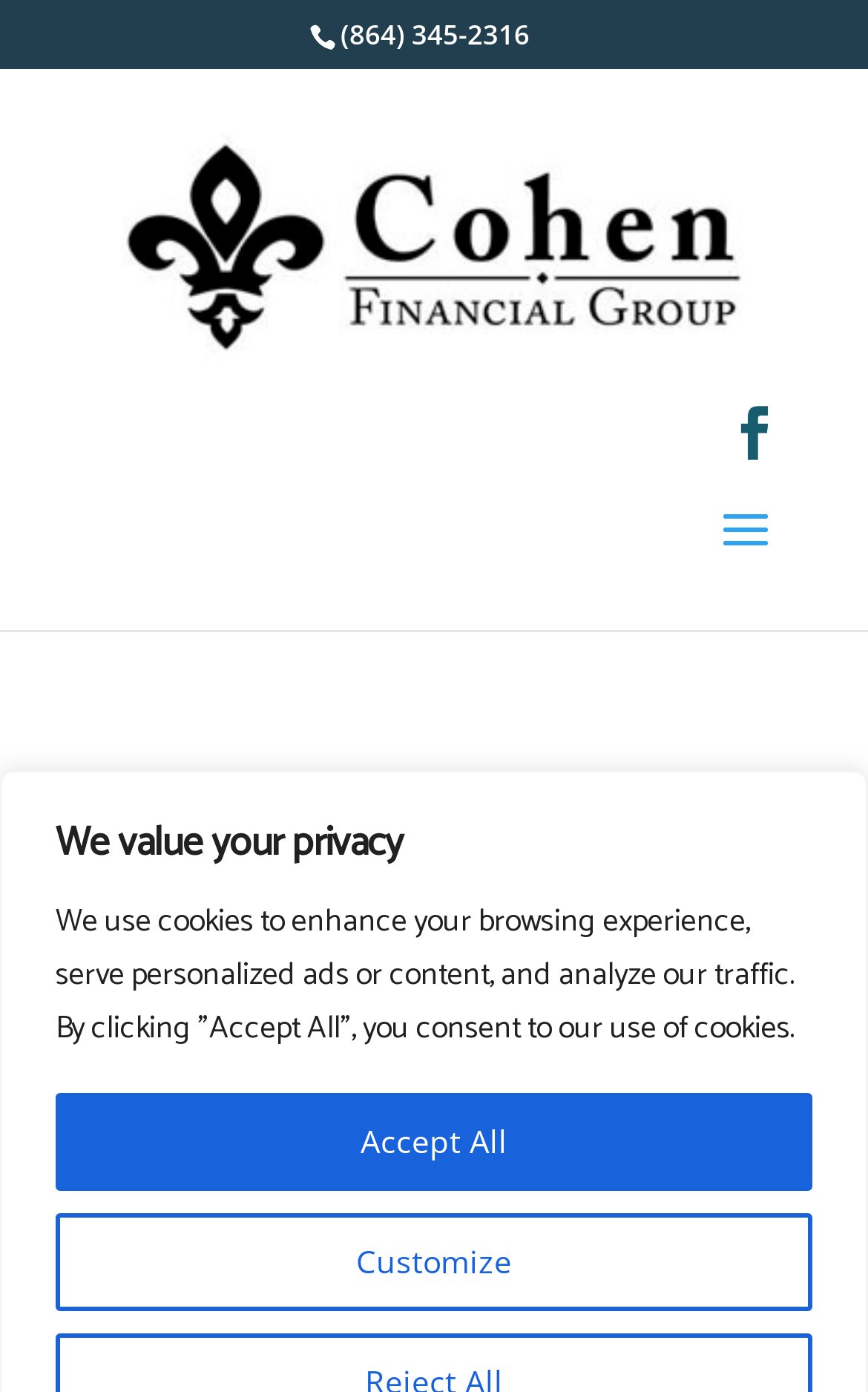What is the phone number of Cohen Financial Group?
Based on the image, provide a one-word or brief-phrase response.

(864) 345-2316